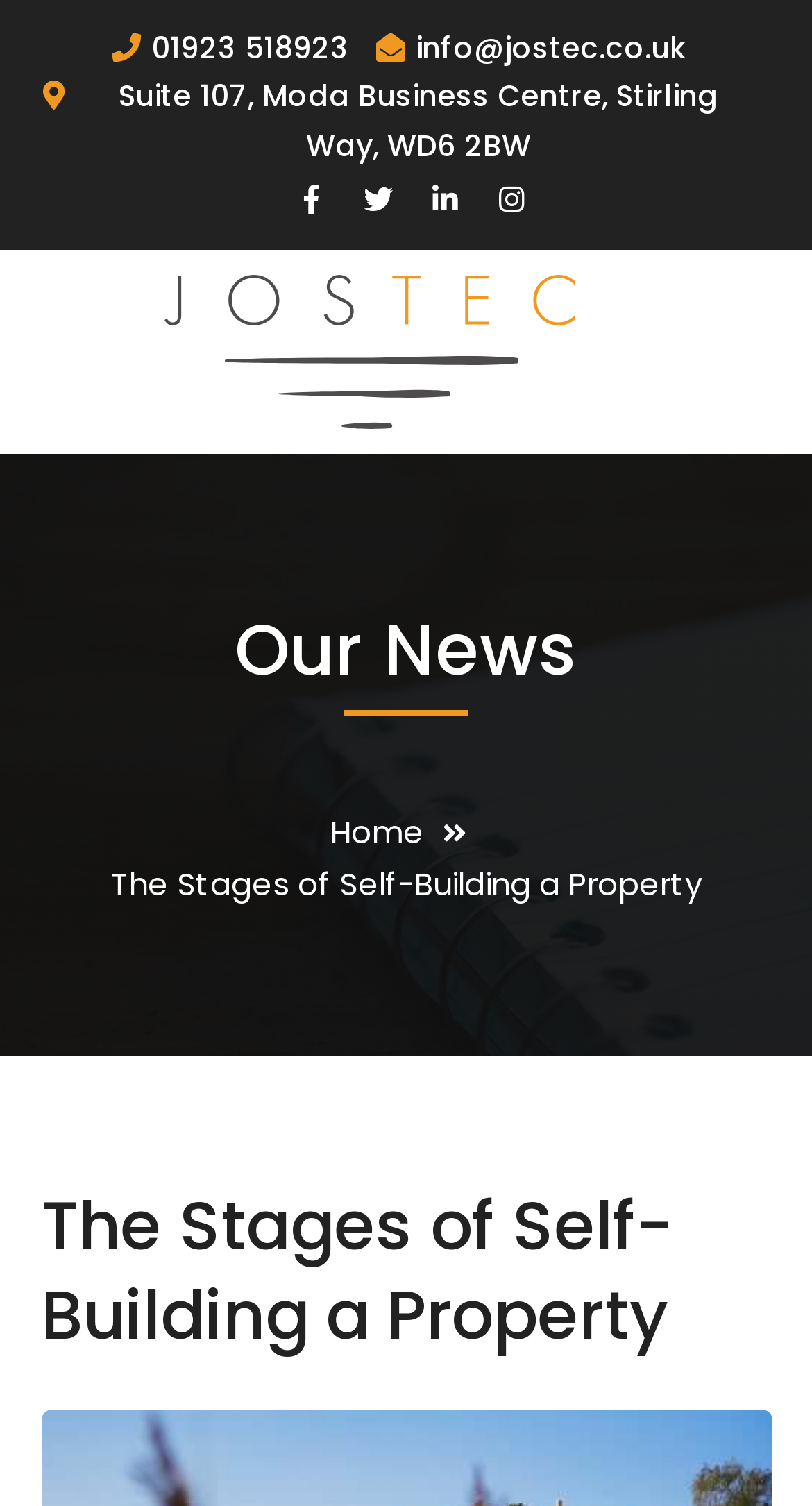Find and specify the bounding box coordinates that correspond to the clickable region for the instruction: "Go to Home page".

[0.406, 0.535, 0.594, 0.569]